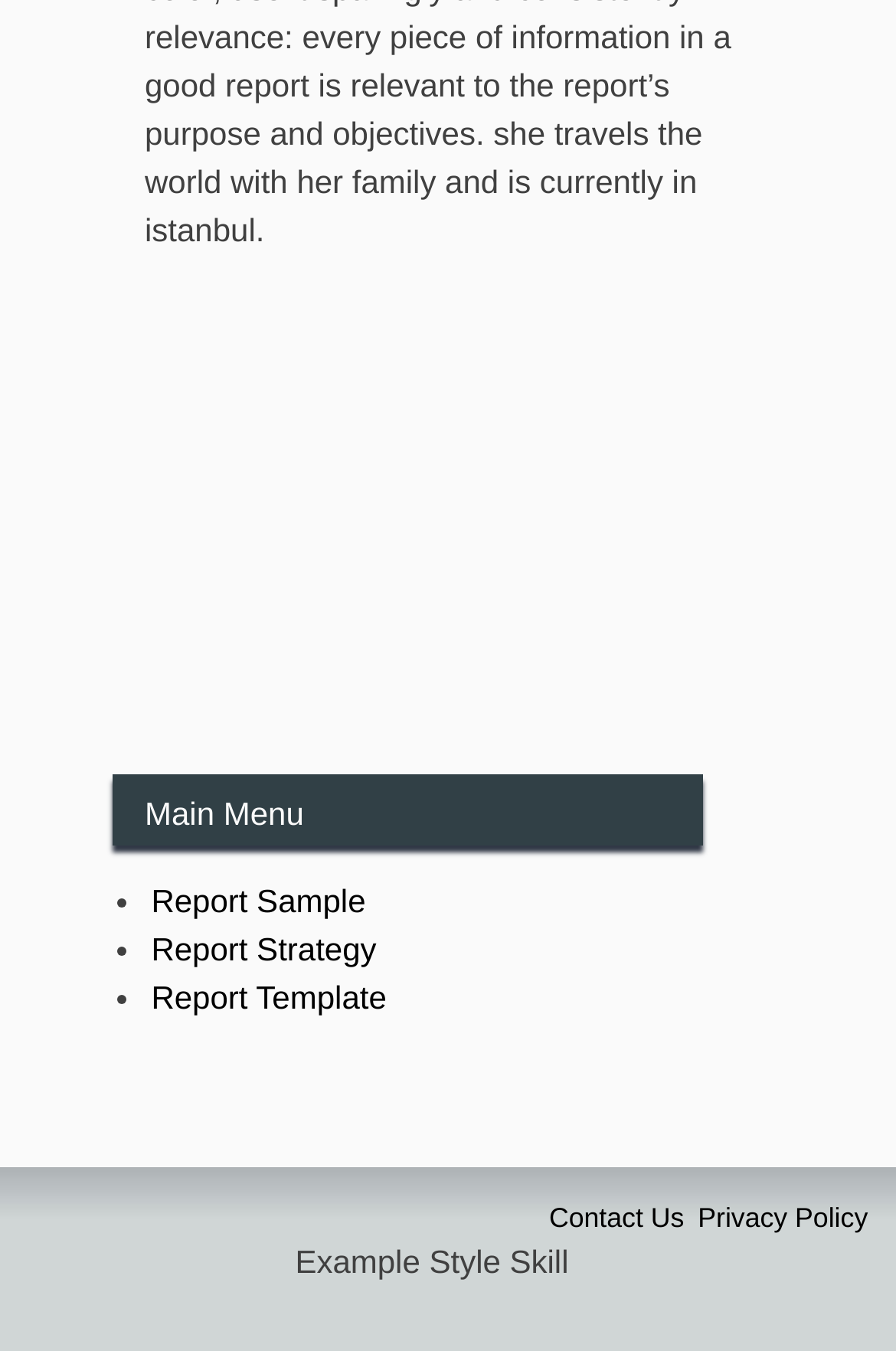Using the webpage screenshot, find the UI element described by Report Strategy. Provide the bounding box coordinates in the format (top-left x, top-left y, bottom-right x, bottom-right y), ensuring all values are floating point numbers between 0 and 1.

[0.169, 0.688, 0.42, 0.715]